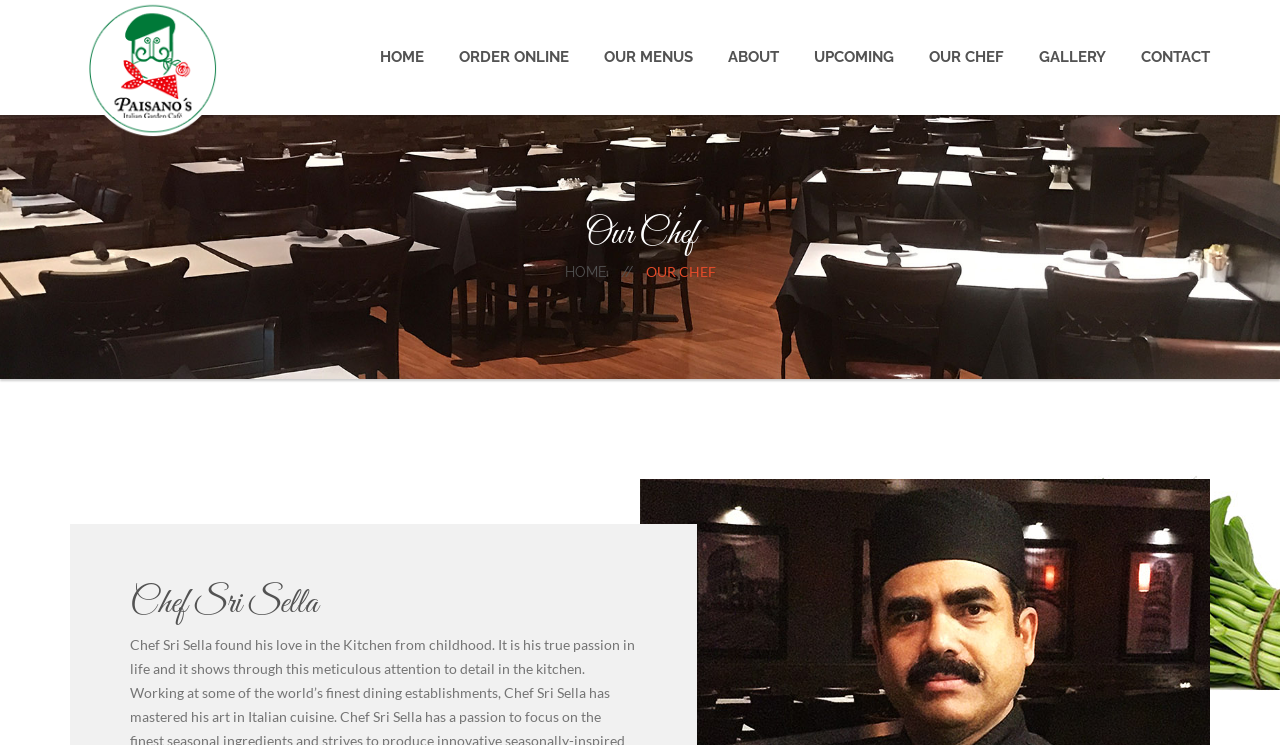Extract the bounding box coordinates for the UI element described by the text: "Our Menus". The coordinates should be in the form of [left, top, right, bottom] with values between 0 and 1.

[0.447, 0.0, 0.541, 0.154]